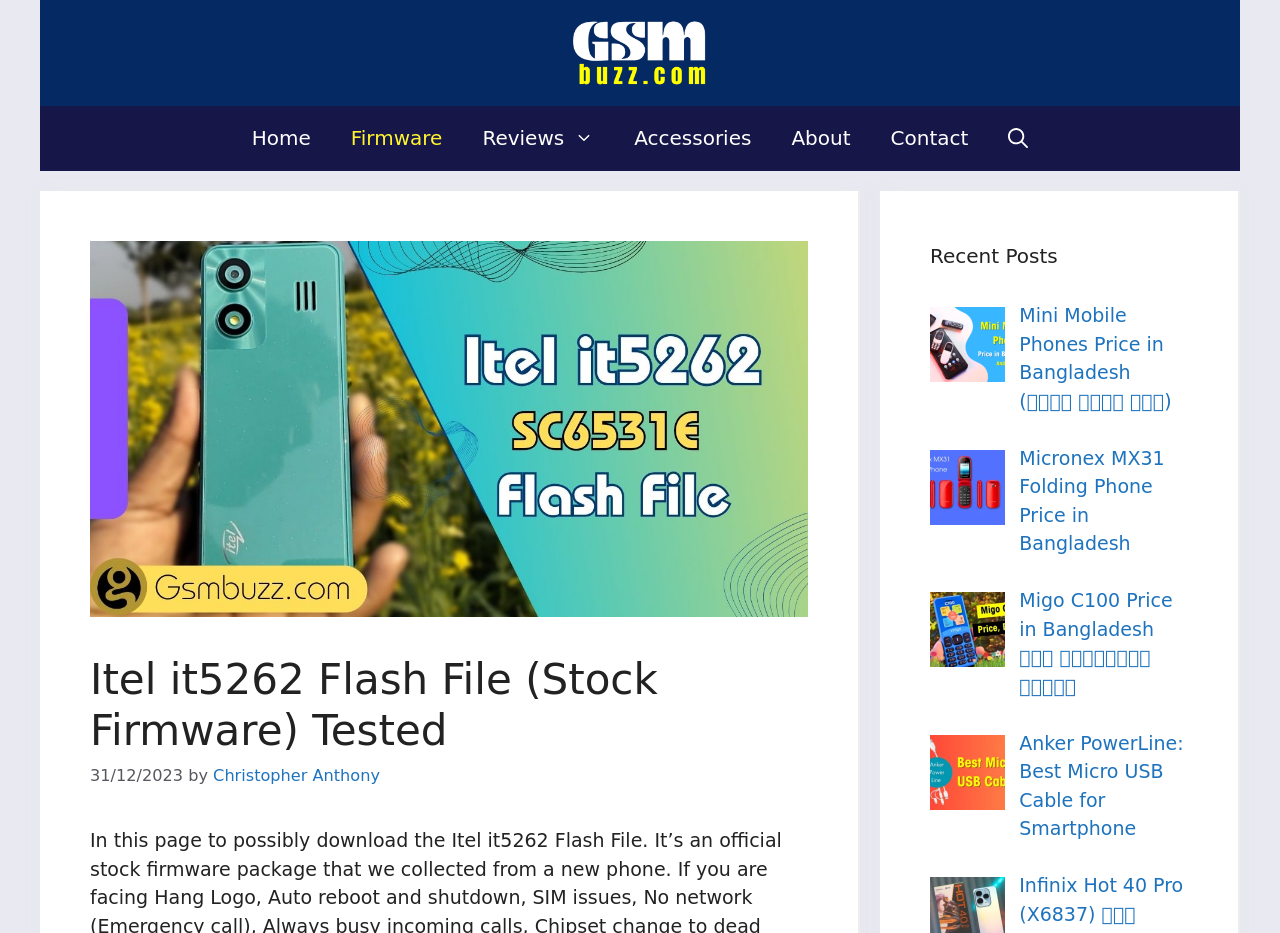Extract the bounding box coordinates for the HTML element that matches this description: "Danbury CT". The coordinates should be four float numbers between 0 and 1, i.e., [left, top, right, bottom].

None